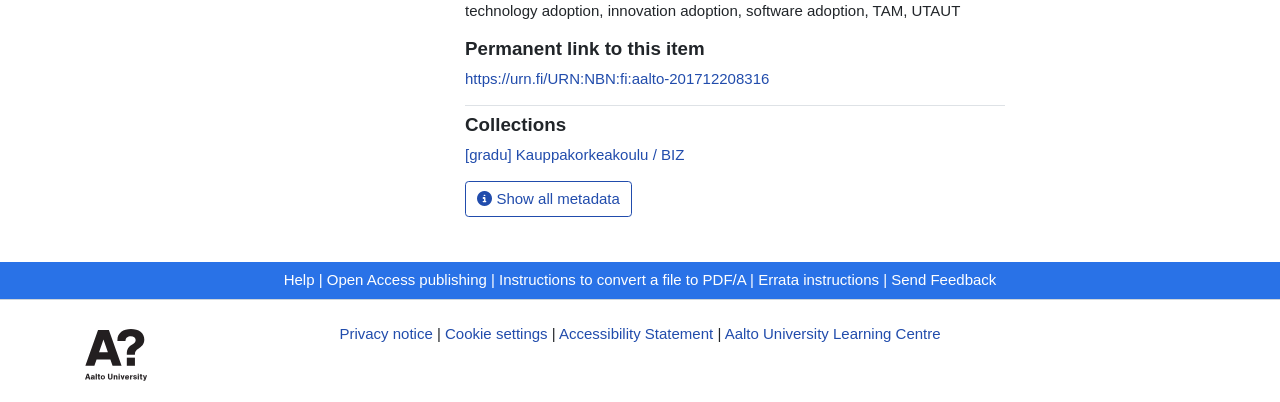Determine the bounding box coordinates for the area that should be clicked to carry out the following instruction: "View the permanent link to this item".

[0.363, 0.093, 0.785, 0.149]